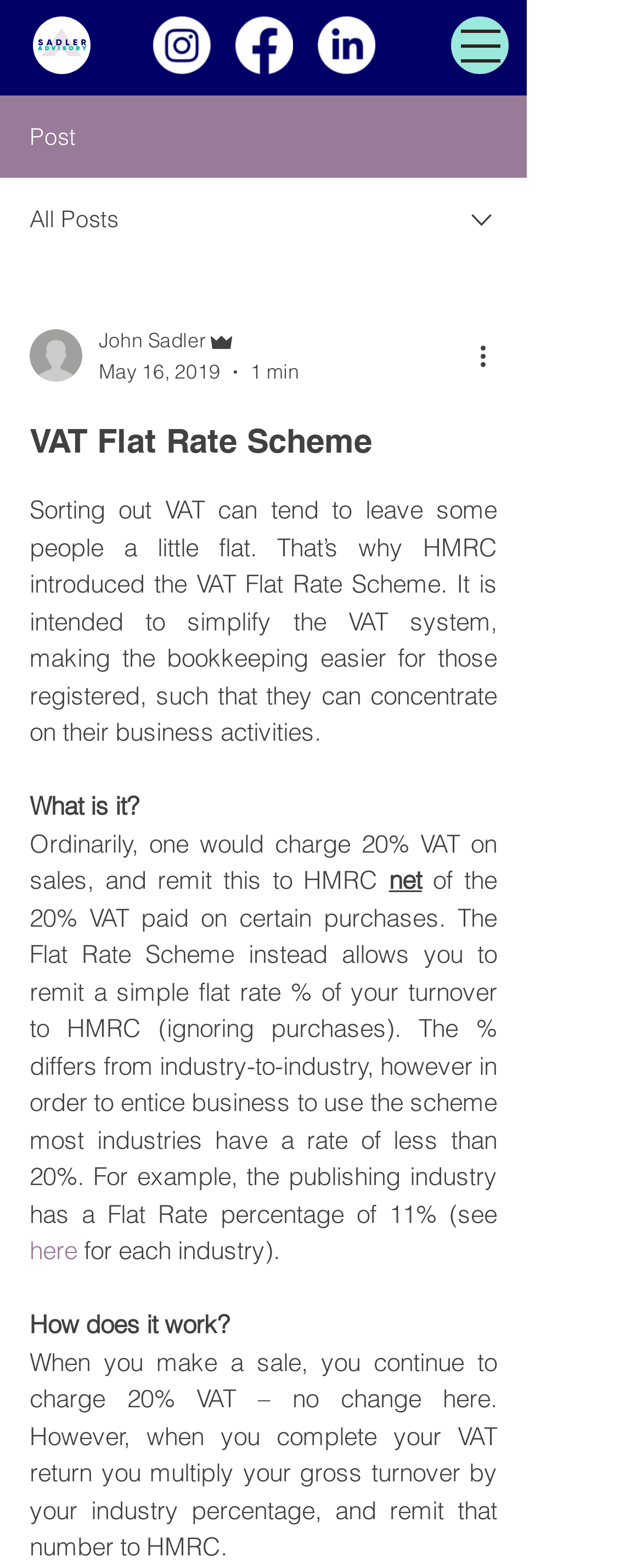Who wrote the article?
Examine the image and provide an in-depth answer to the question.

Based on the webpage content, the author of the article is John Sadler, who is also an Admin, as indicated by the writer's picture and the text 'John Sadler' and 'Admin'.